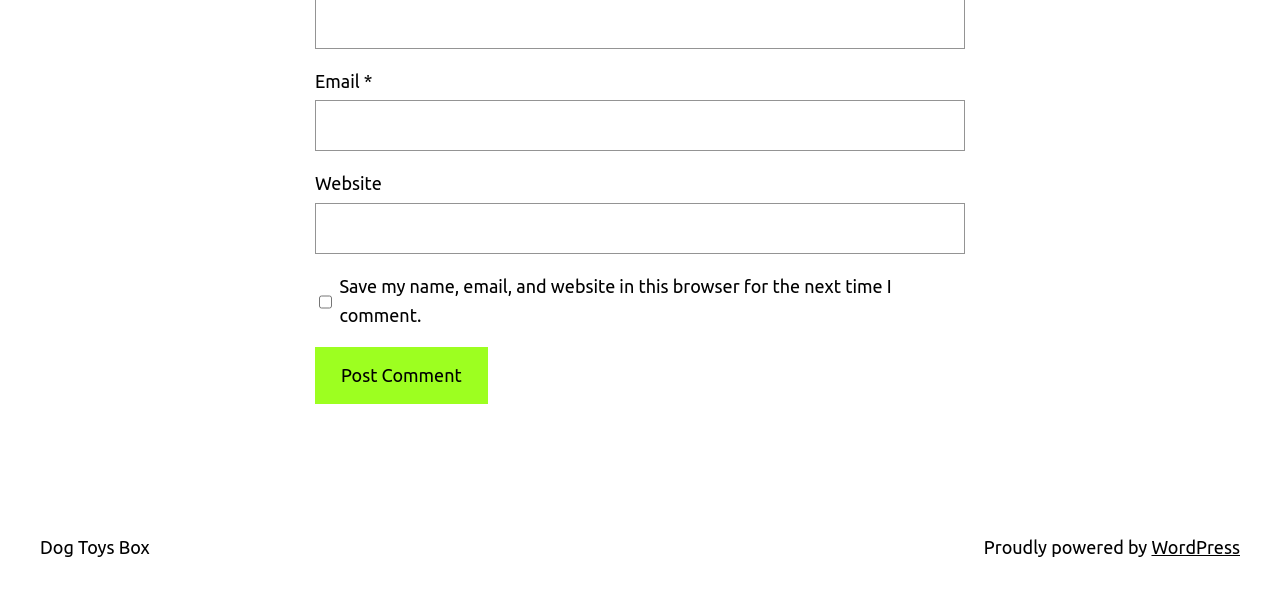What is the button at the bottom used for?
From the screenshot, supply a one-word or short-phrase answer.

Post Comment